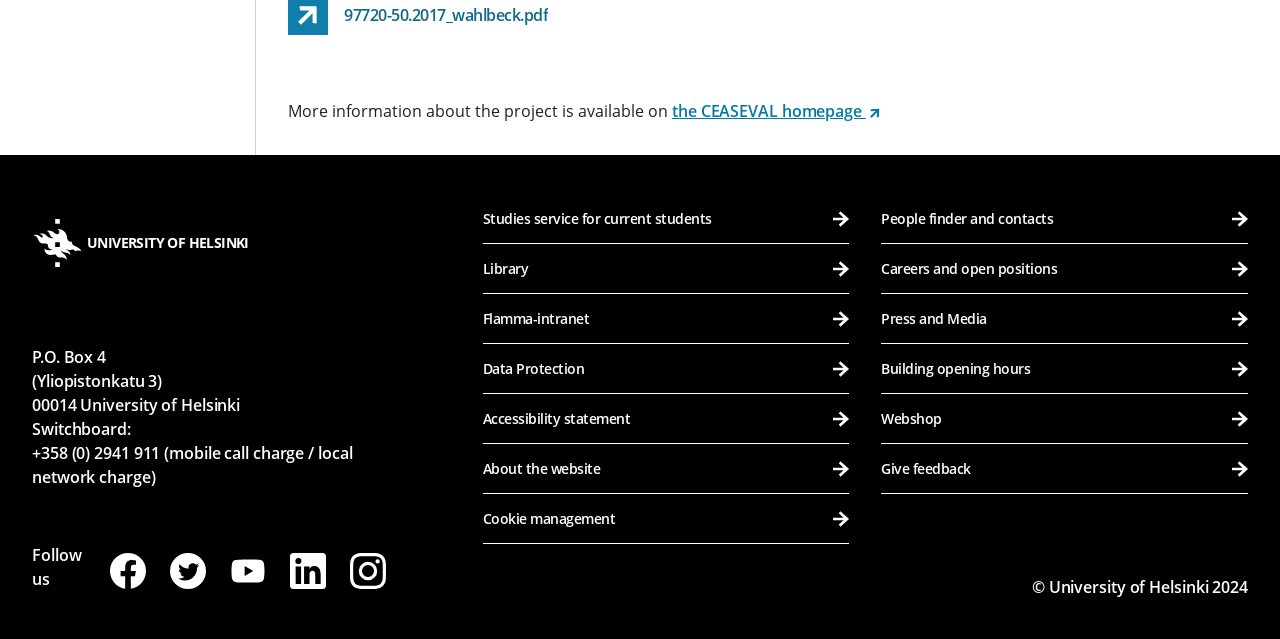Pinpoint the bounding box coordinates of the clickable area needed to execute the instruction: "Visit the CEASEVAL homepage". The coordinates should be specified as four float numbers between 0 and 1, i.e., [left, top, right, bottom].

[0.525, 0.156, 0.688, 0.191]